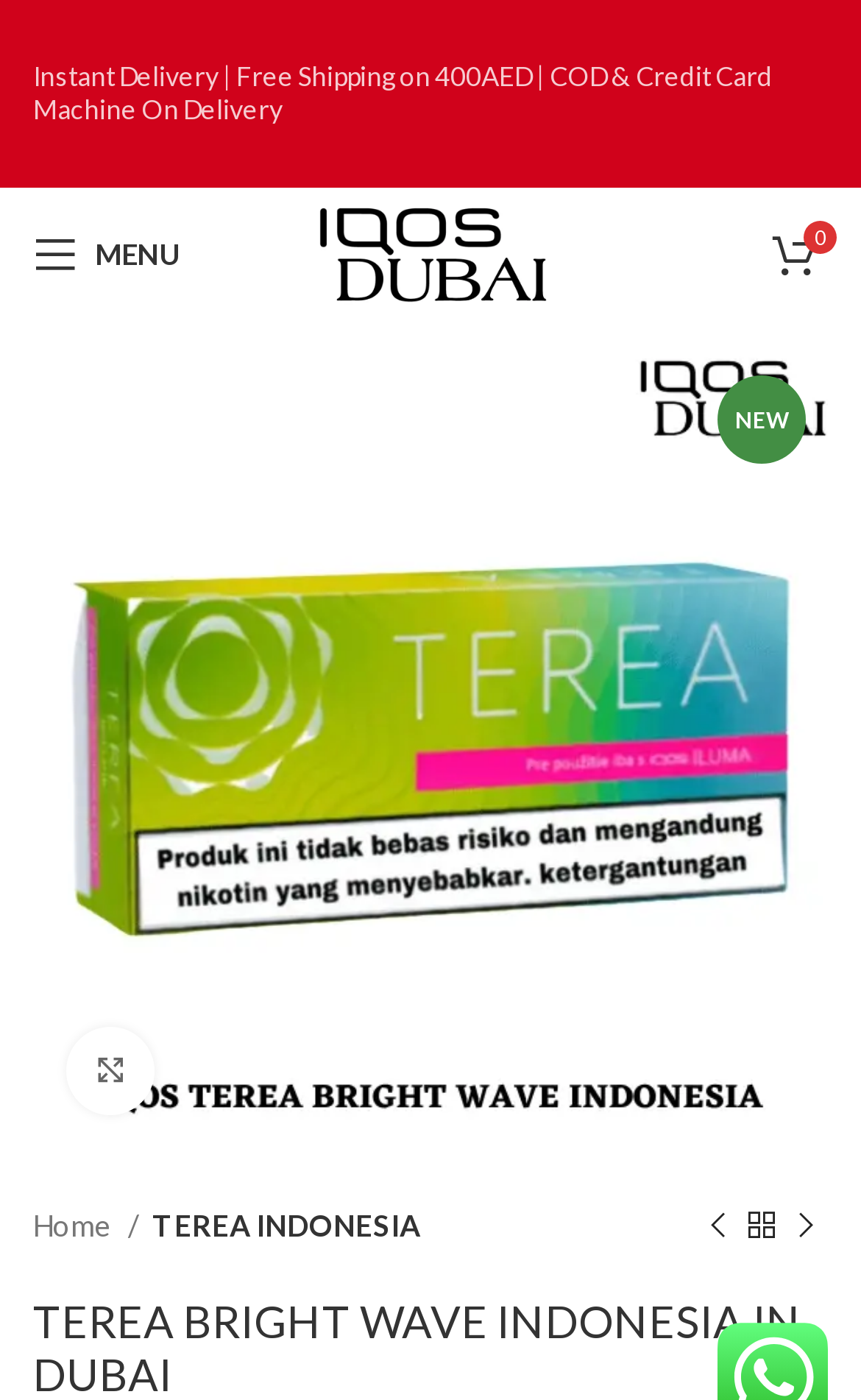Please give a succinct answer to the question in one word or phrase:
How many navigation links are in the breadcrumb?

2